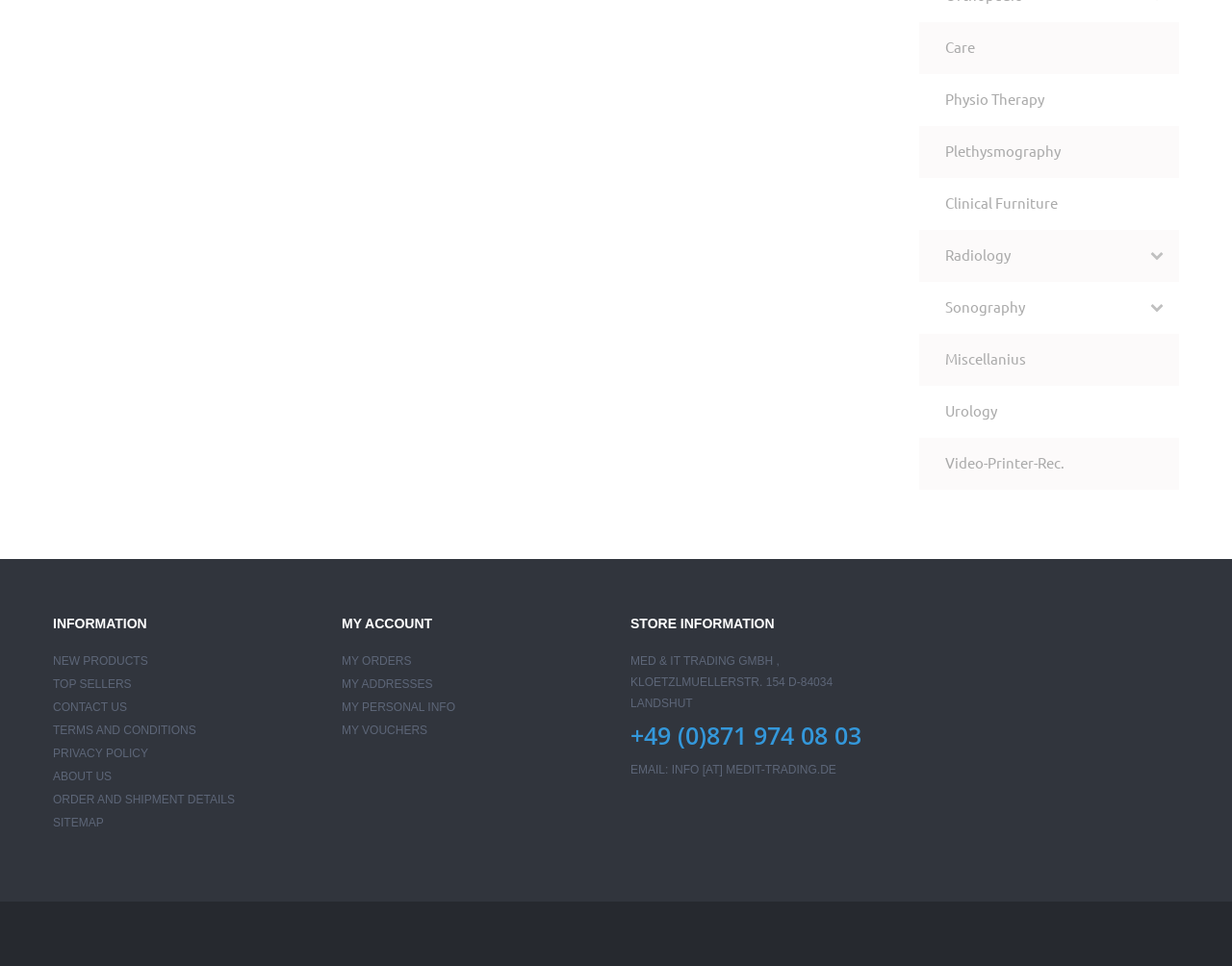Determine the bounding box coordinates of the clickable region to execute the instruction: "Go to MY ACCOUNT". The coordinates should be four float numbers between 0 and 1, denoted as [left, top, right, bottom].

[0.277, 0.637, 0.351, 0.653]